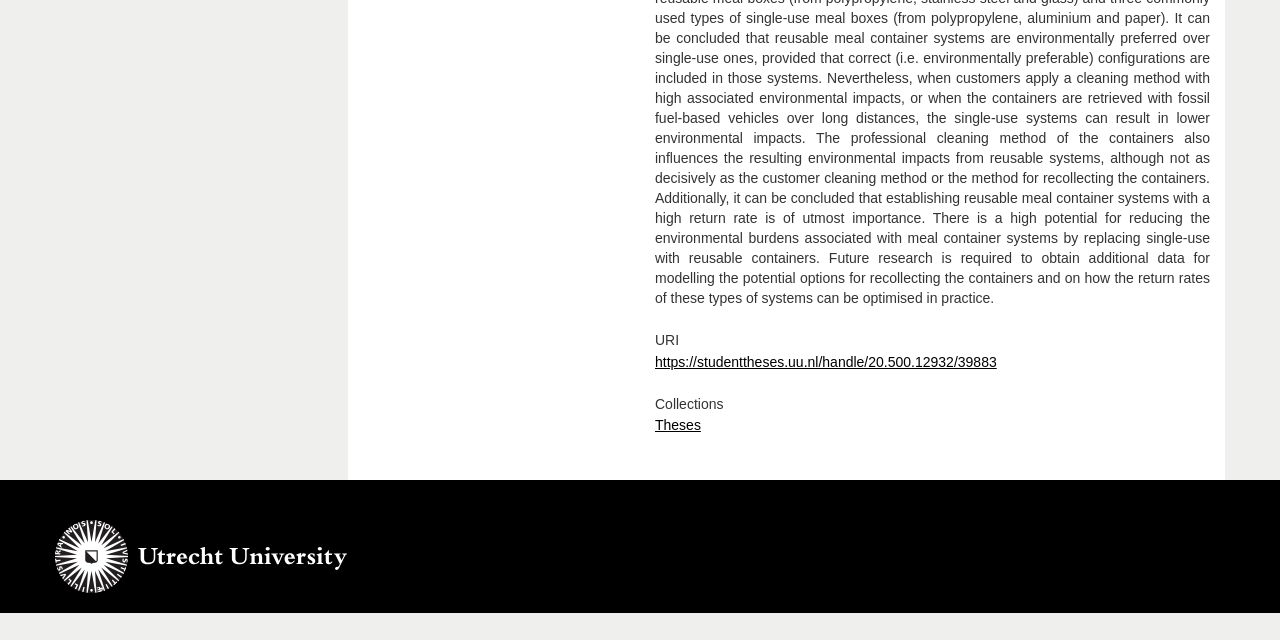Given the description: "https://studenttheses.uu.nl/handle/20.500.12932/39883", determine the bounding box coordinates of the UI element. The coordinates should be formatted as four float numbers between 0 and 1, [left, top, right, bottom].

[0.512, 0.553, 0.779, 0.578]